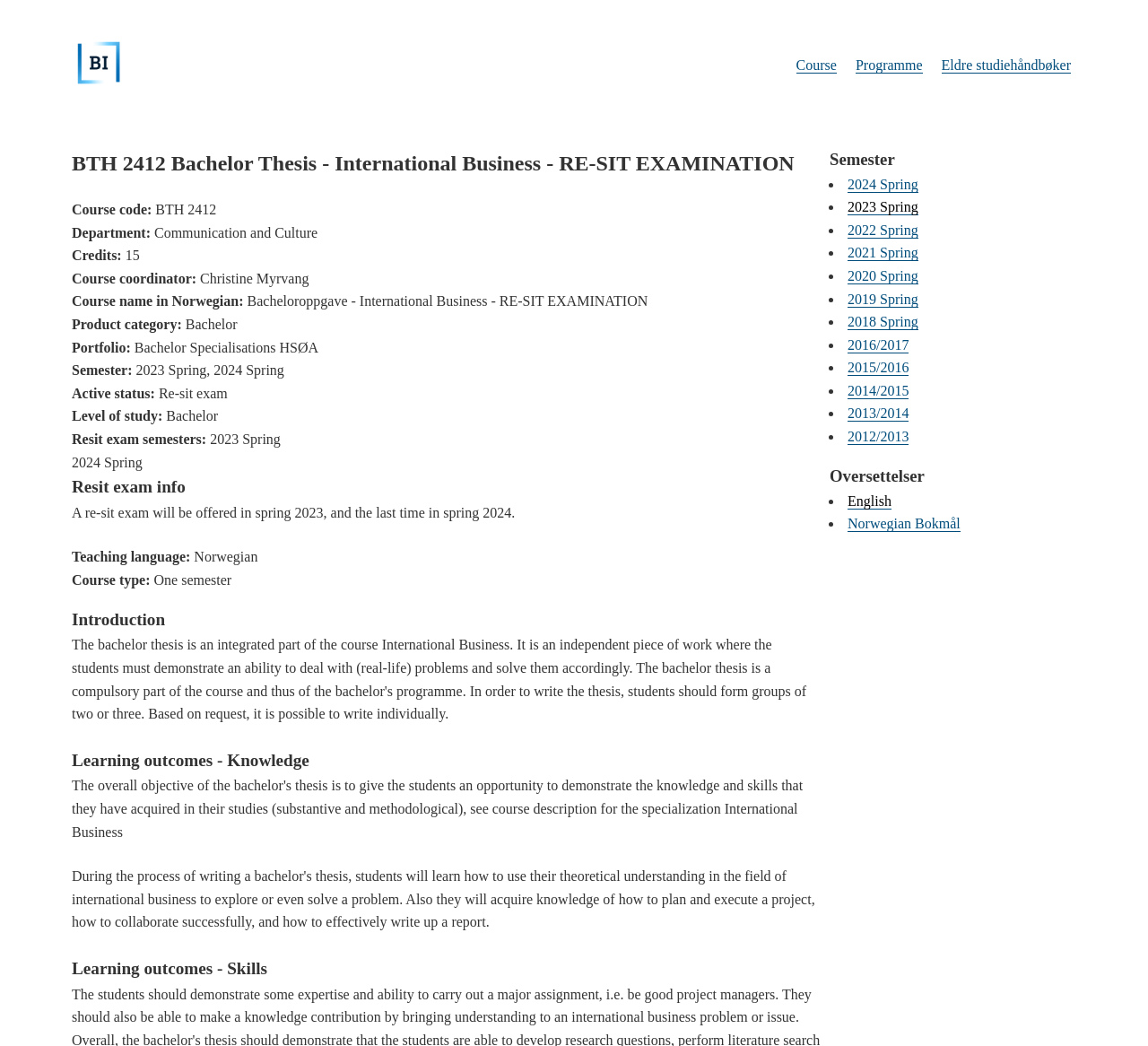Extract the bounding box coordinates for the described element: "Norwegian Bokmål". The coordinates should be represented as four float numbers between 0 and 1: [left, top, right, bottom].

[0.738, 0.493, 0.837, 0.509]